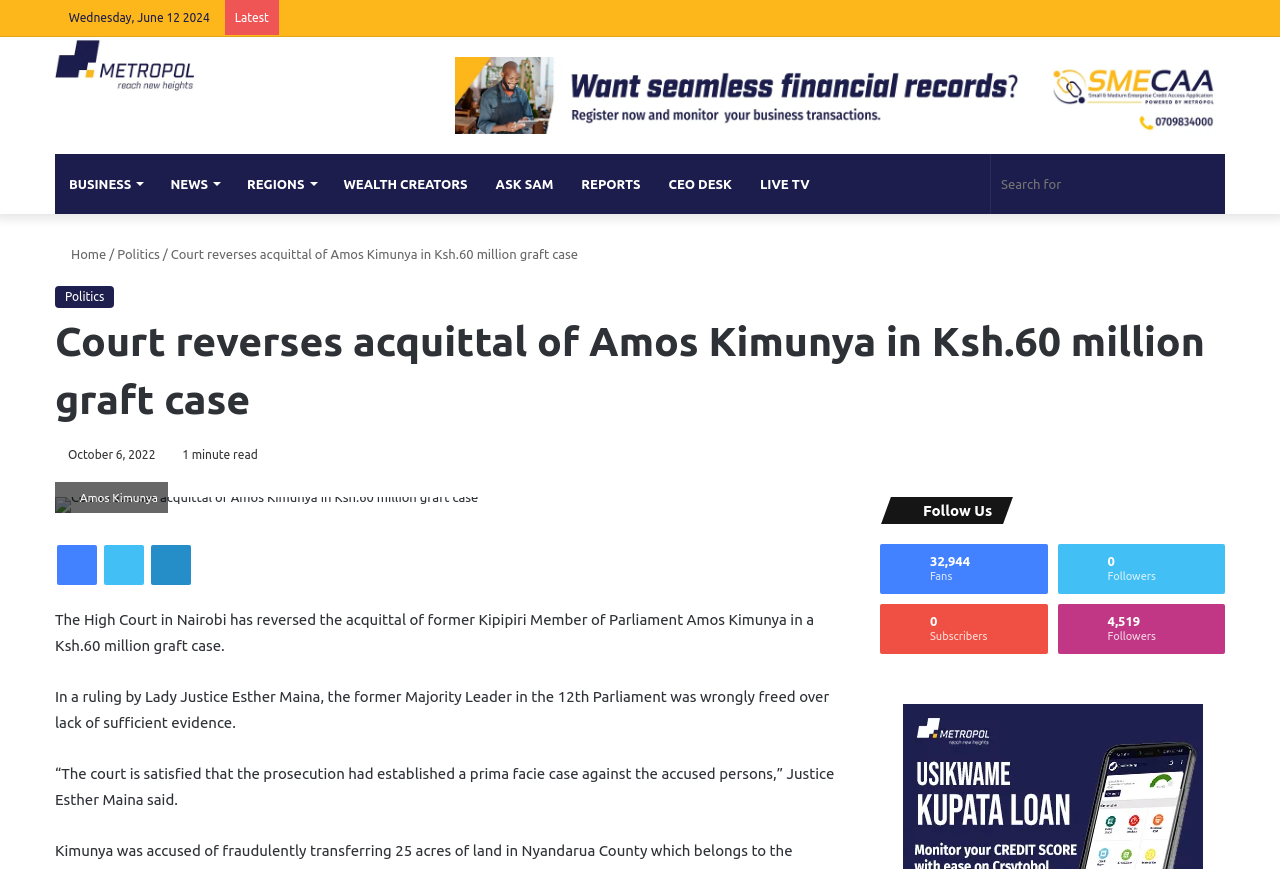Using the information in the image, give a comprehensive answer to the question: 
How many fans does the Metropol Digital Facebook page have?

I found the number of fans by looking at the link element that says '32,944 Fans' which is located at the bottom of the page.